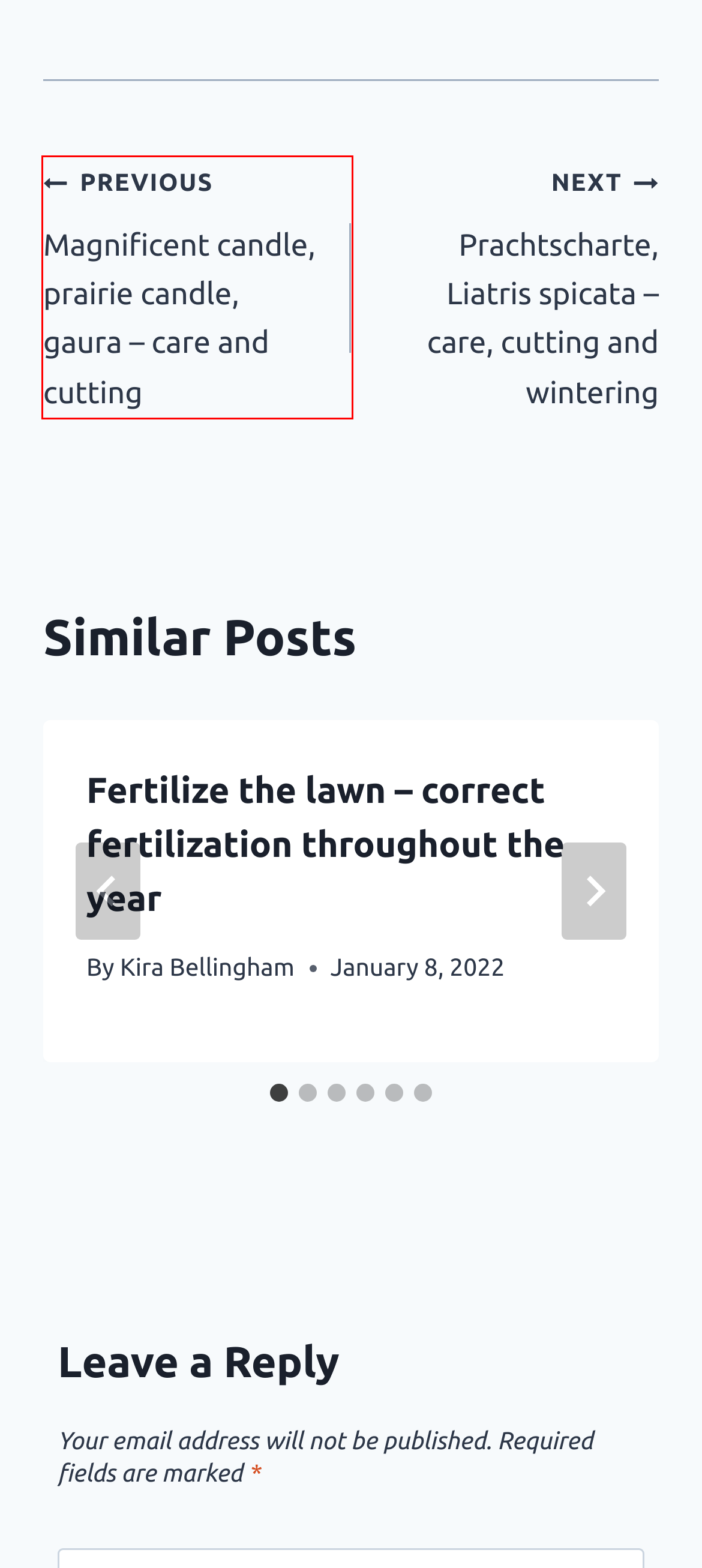Observe the provided screenshot of a webpage that has a red rectangle bounding box. Determine the webpage description that best matches the new webpage after clicking the element inside the red bounding box. Here are the candidates:
A. Cutting a hibiscus hedge: when and how? - RelationQue
B. How long do ravens live? That's how old they get - RelationQue
C. Magnificent candle, prairie candle, gaura - care and cutting - RelationQue
D. When to scarify the lawn: 3 important rules - RelationQue
E. Fertilize the lawn - correct fertilization throughout the year - RelationQue
F. Small round holes in the lawn - who was it? mouse or hedgehog? - RelationQue
G. Prachtscharte, Liatris spicata - care, cutting and wintering - RelationQue
H. lawn - RelationQue

C